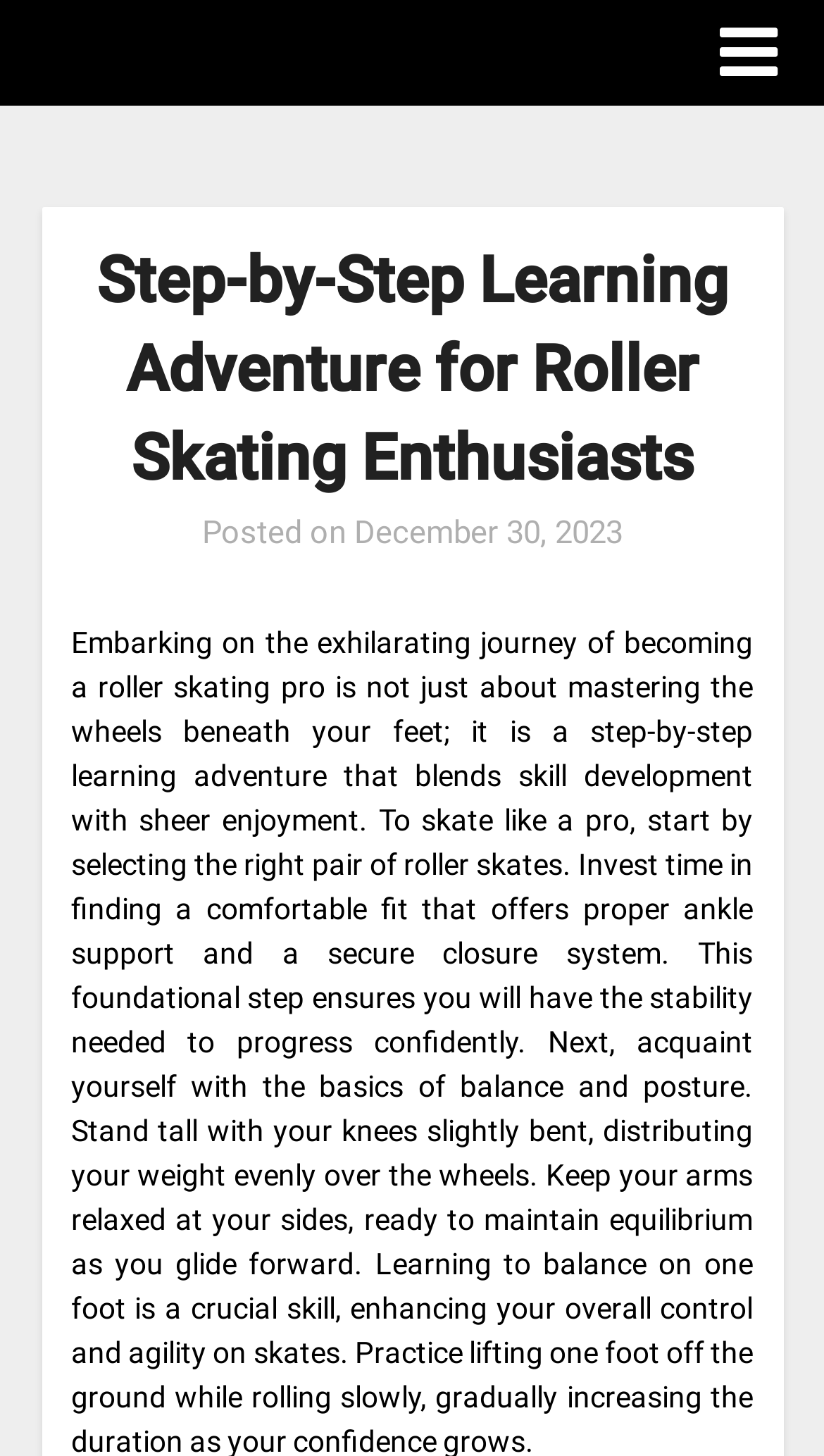How many links are present in the top section?
Refer to the image and give a detailed response to the question.

I counted the number of links in the top section of the webpage and found two links, one with the icon '' and another with the text 'Jonny Alisblog'.